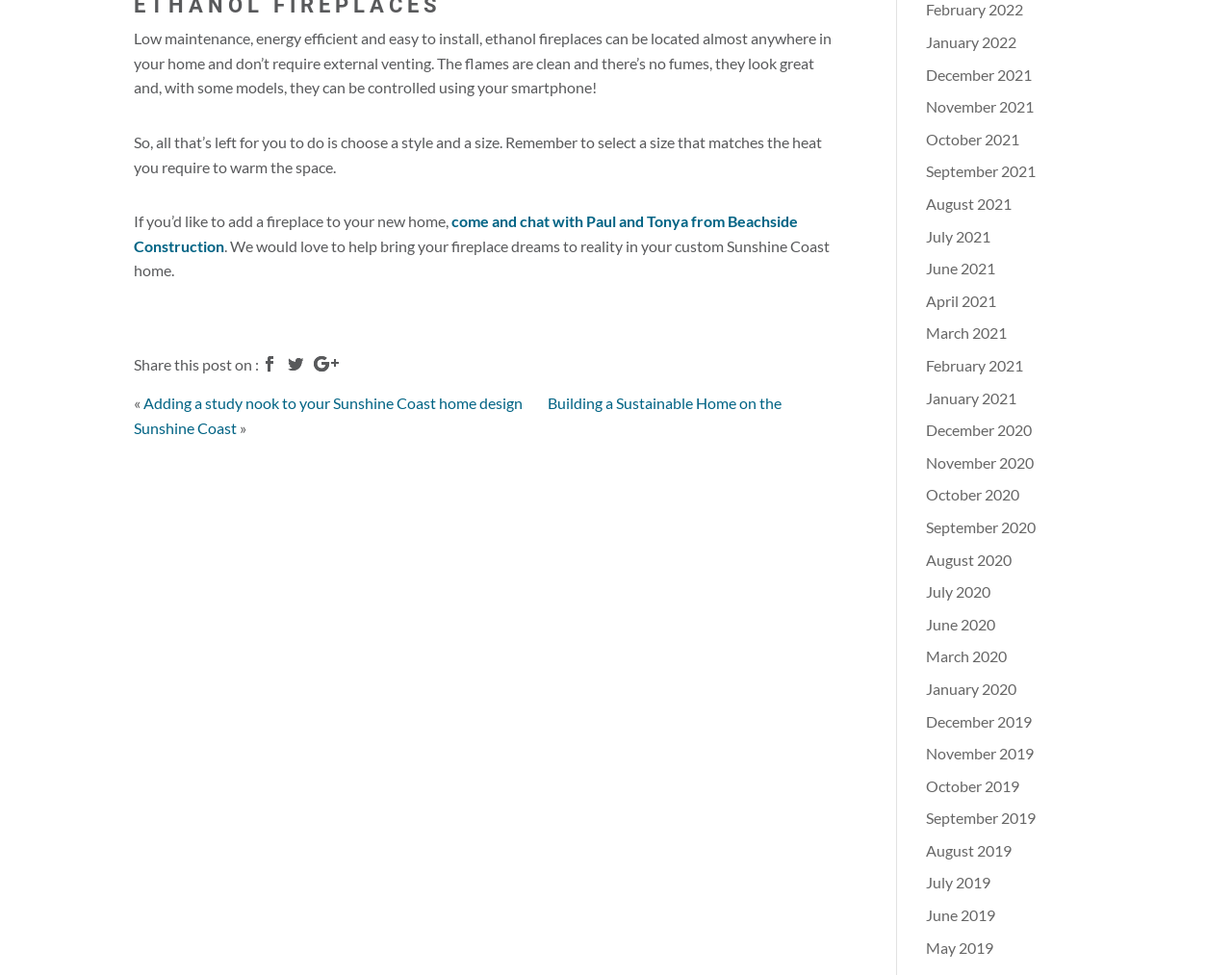Determine the bounding box coordinates of the region that needs to be clicked to achieve the task: "Read the previous post 'Adding a study nook to your Sunshine Coast home design'".

[0.116, 0.404, 0.424, 0.423]